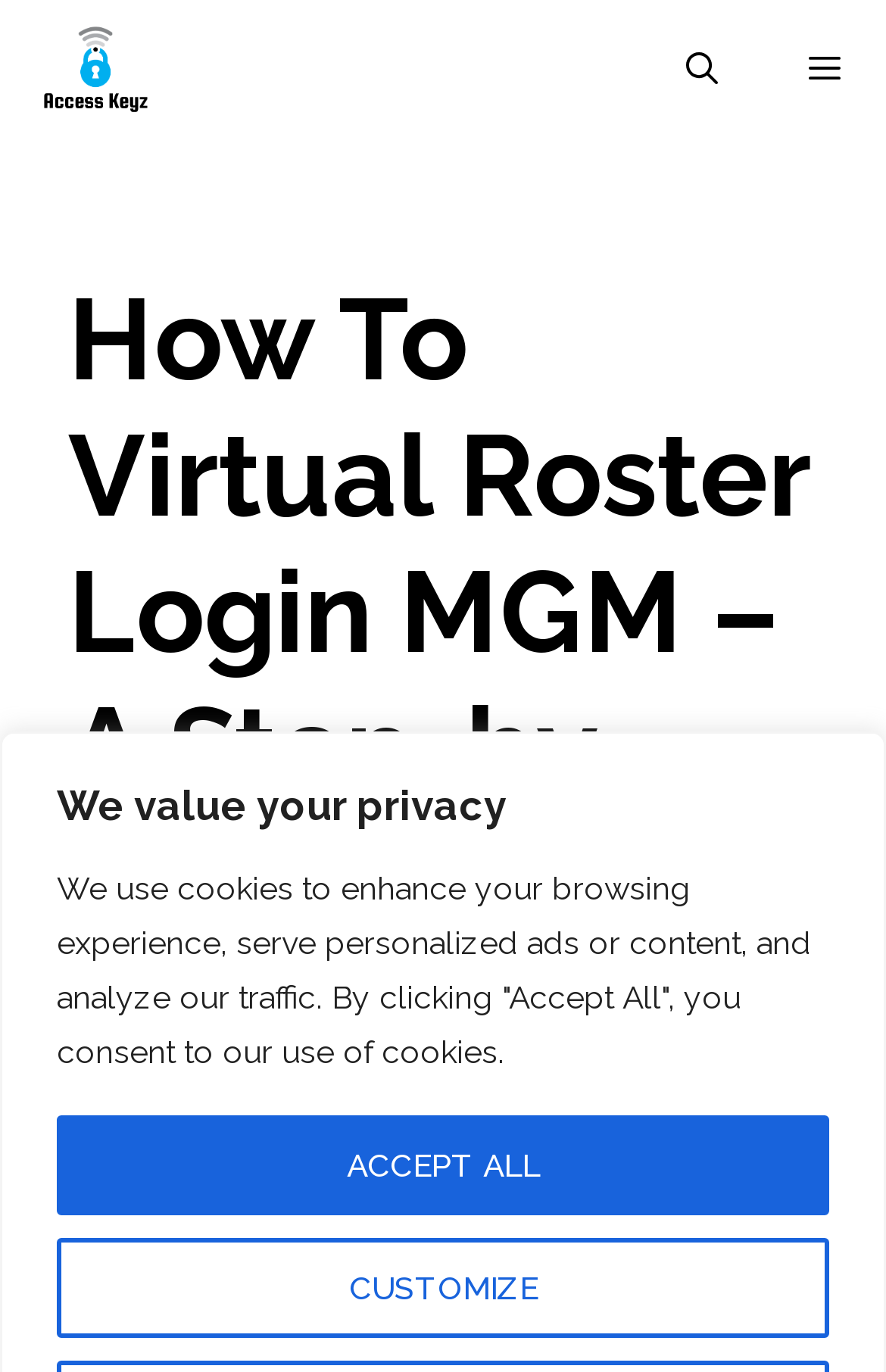What is the function of the 'MENU' button?
Utilize the information in the image to give a detailed answer to the question.

The 'MENU' button is located at the top right corner of the page, and its expanded property is set to False, indicating that it is a toggle button. The 'controls' property is set to 'mobile-menu', suggesting that it controls the mobile menu. Therefore, the function of the 'MENU' button is to open the mobile menu.